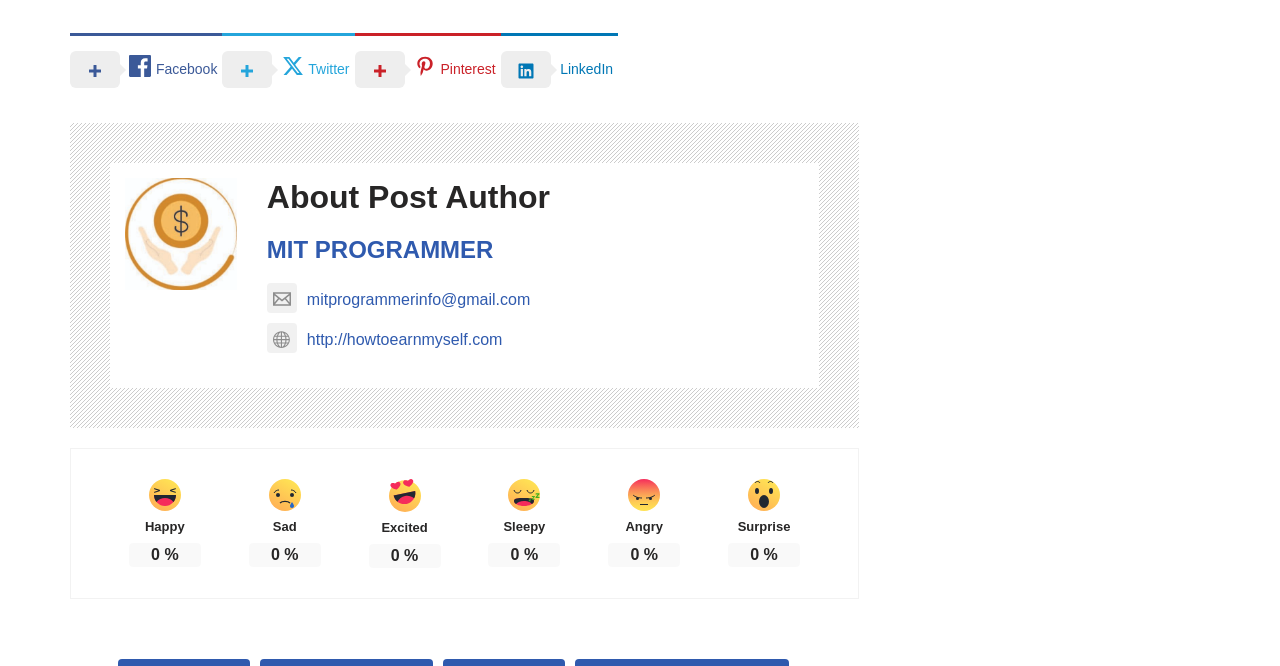How many social media links are available?
Answer the question in as much detail as possible.

I counted the number of social media links at the top of the webpage, which are Facebook, Twitter, Pinterest, and LinkedIn, and found that there are 4 social media links available.